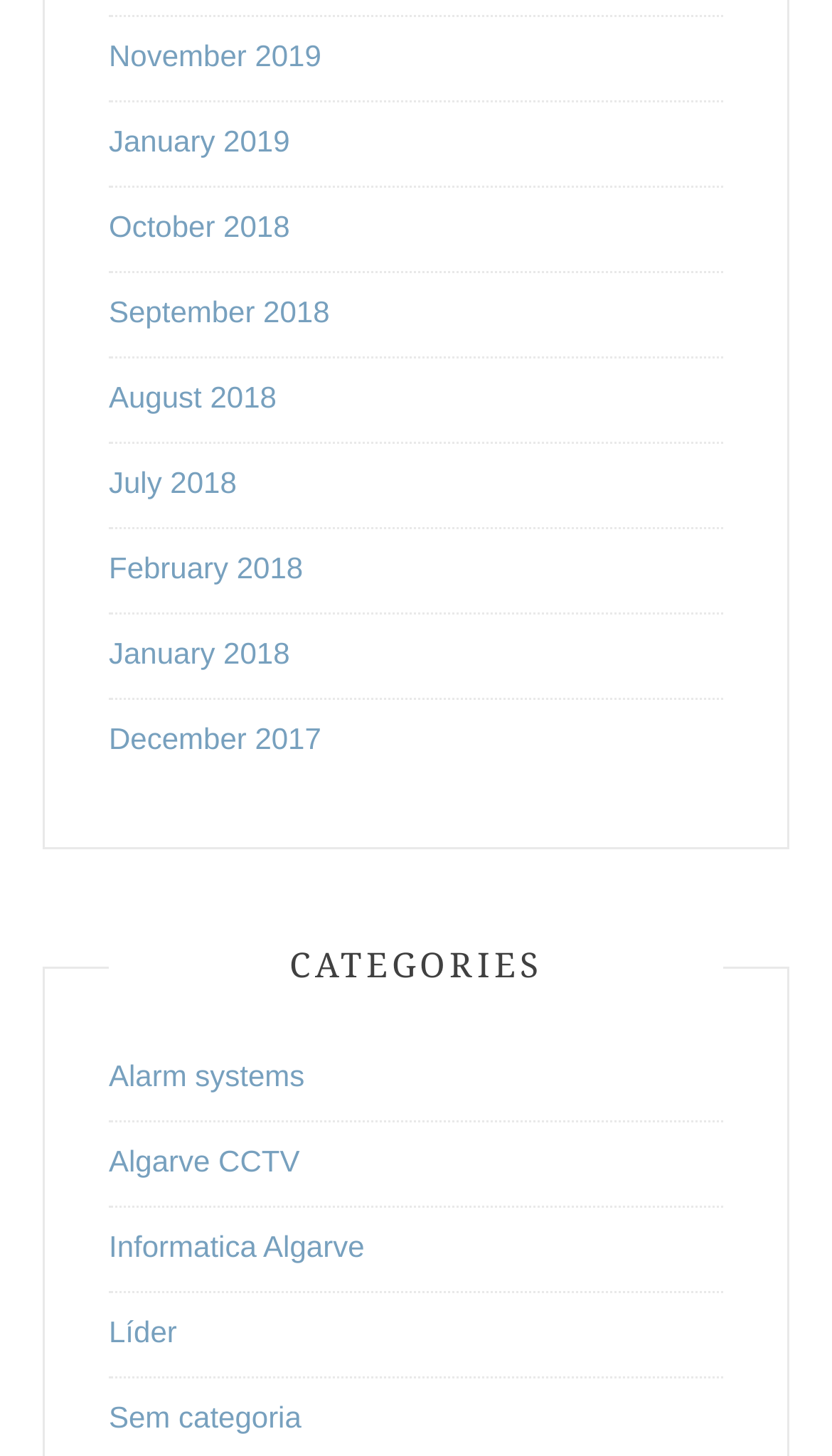Locate the bounding box coordinates of the segment that needs to be clicked to meet this instruction: "Browse Líder".

[0.131, 0.903, 0.213, 0.926]